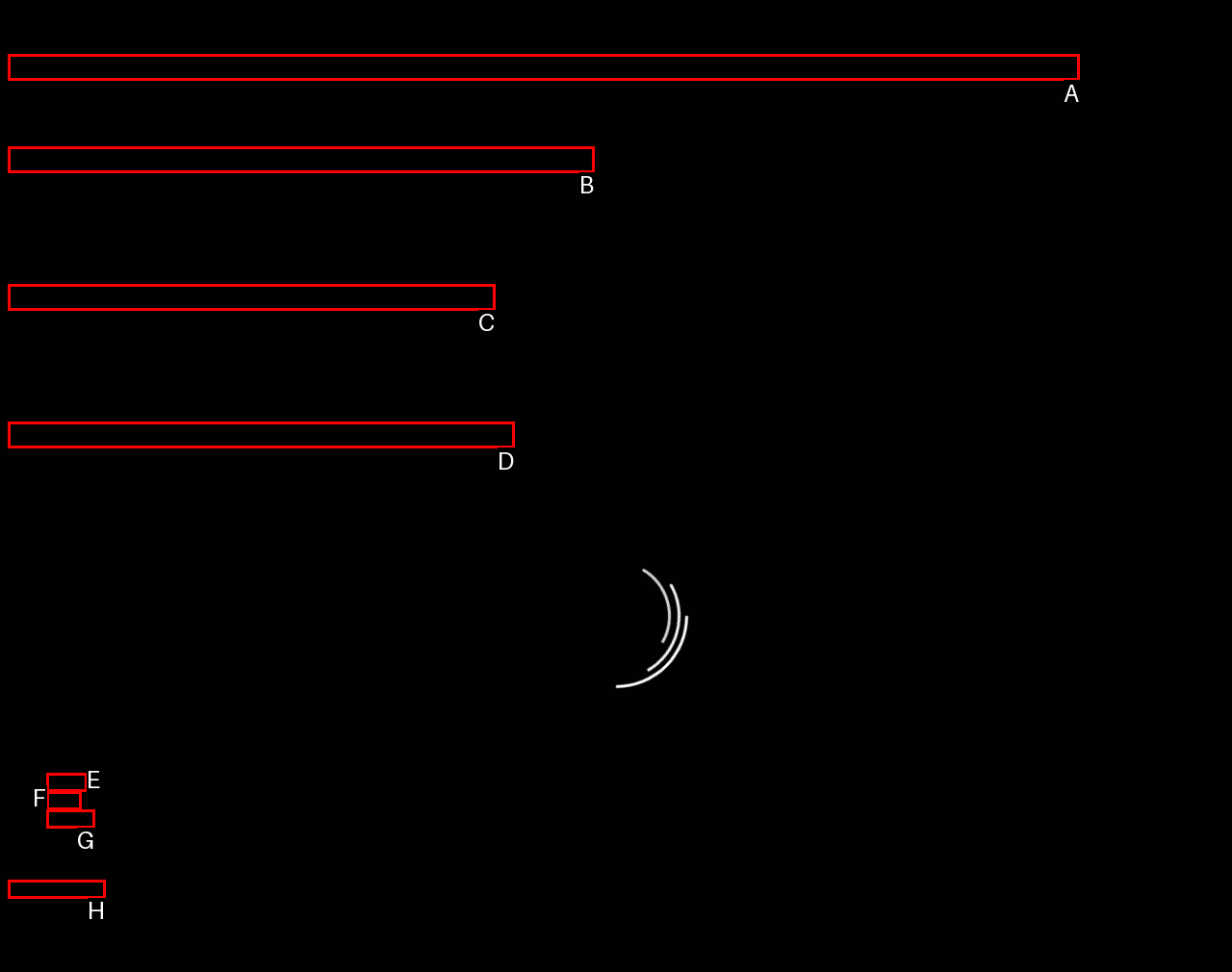Given the description: Uncategorized, determine the corresponding lettered UI element.
Answer with the letter of the selected option.

H